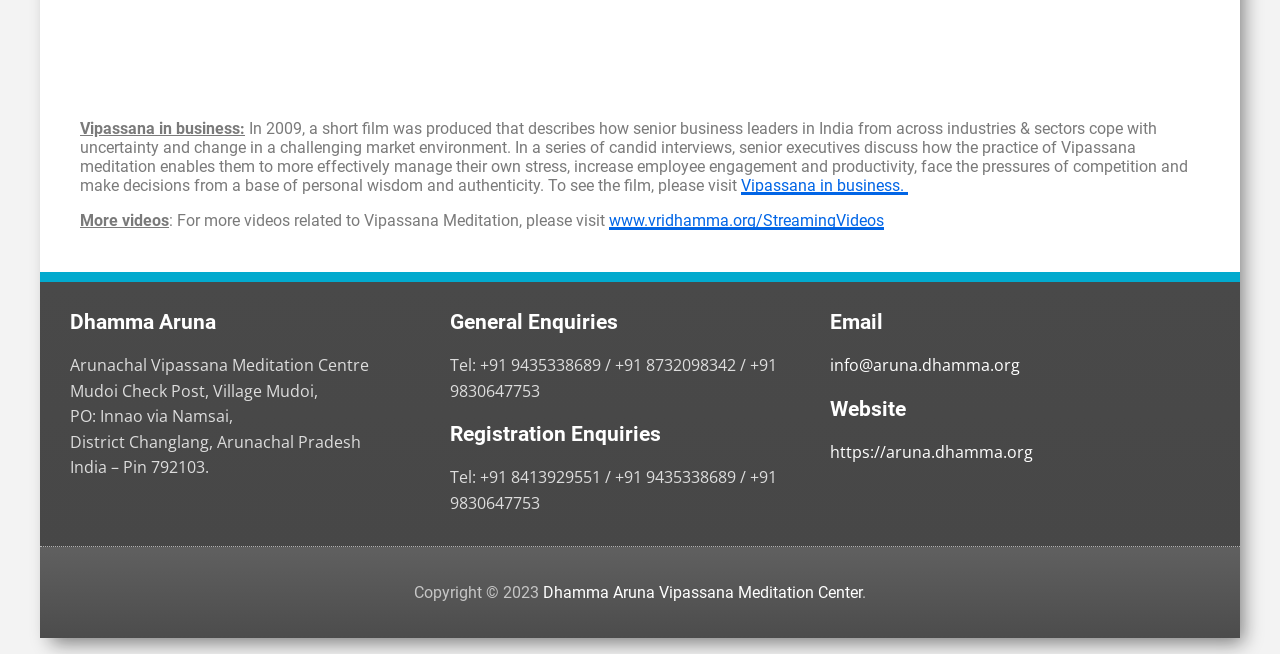What is the topic of the short film?
From the image, provide a succinct answer in one word or a short phrase.

Vipassana in business